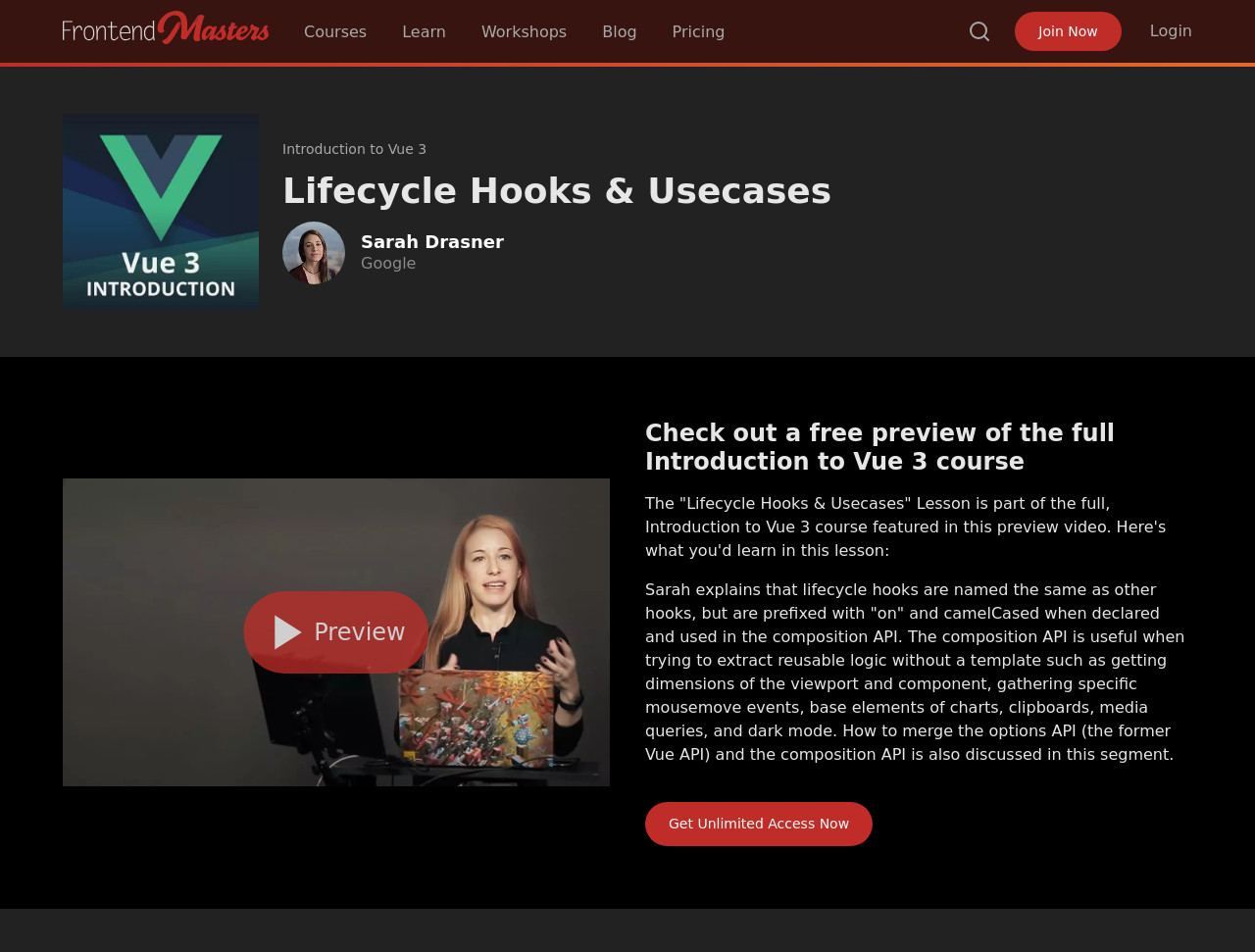Answer this question using a single word or a brief phrase:
Who is the author of this lesson?

Sarah Drasner